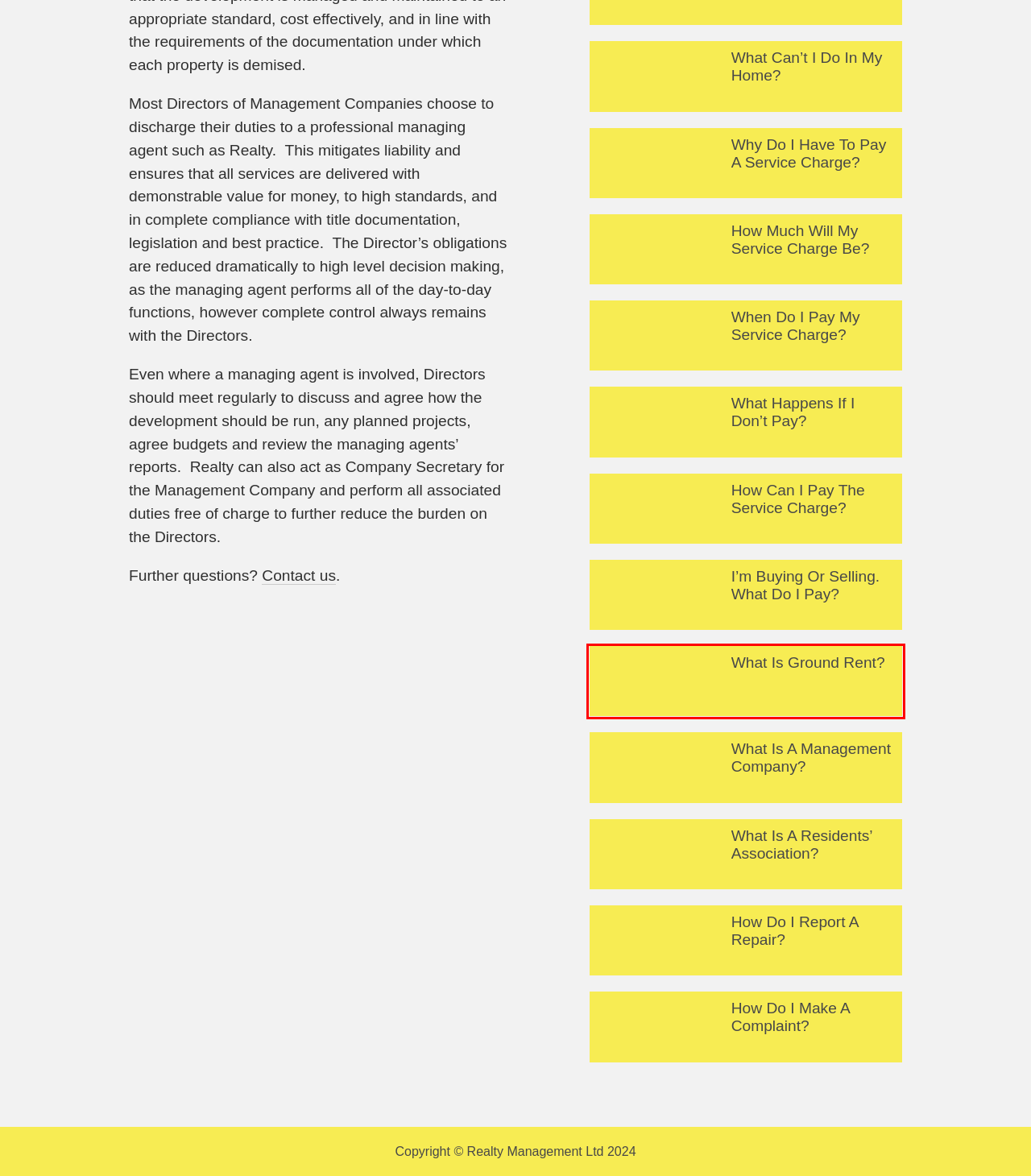Examine the webpage screenshot and identify the UI element enclosed in the red bounding box. Pick the webpage description that most accurately matches the new webpage after clicking the selected element. Here are the candidates:
A. How Do I Make A Complaint? • Realty • Property Management Company
B. What Is Ground Rent? • Realty • Property Management Company
C. Why Do I Have To Pay A Service Charge? • Realty • Property Management Company
D. When Do I Pay My Service Charge? • Realty • Property Management Company
E. How Much Will My Service Charge Be? • Realty • Property Management Company
F. I’m Buying Or Selling. What Do I Pay? • Realty • Property Management Company
G. What Is A Residents’ Association? • Realty
H. How Do I Report A Repair? • Realty • Property Management Company

B